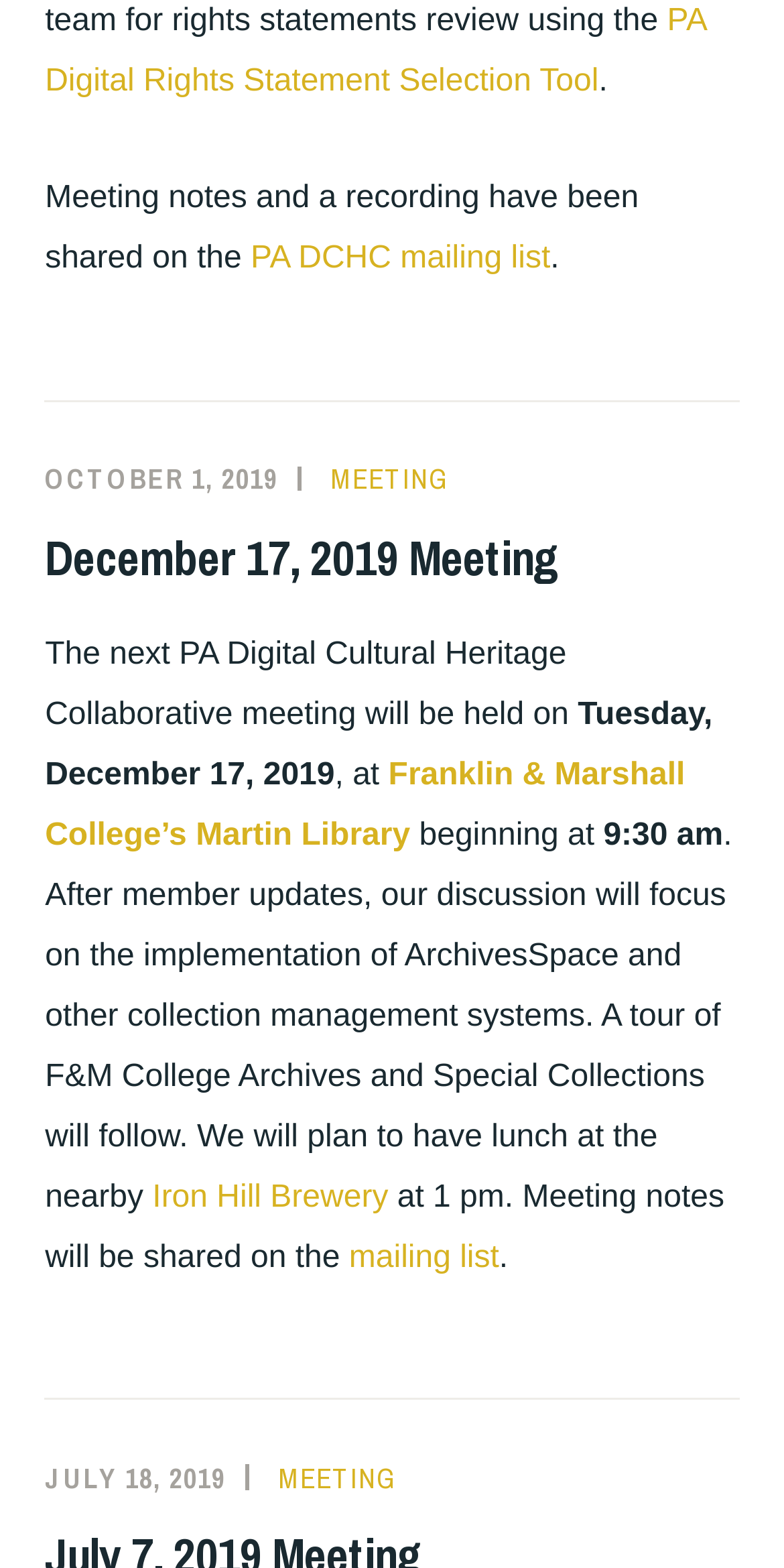Where will the meeting be held?
Refer to the image and give a detailed answer to the query.

The answer can be found in the article section of the webpage, where it is stated that 'The next PA Digital Cultural Heritage Collaborative meeting will be held on ... at Franklin & Marshall College’s Martin Library'.